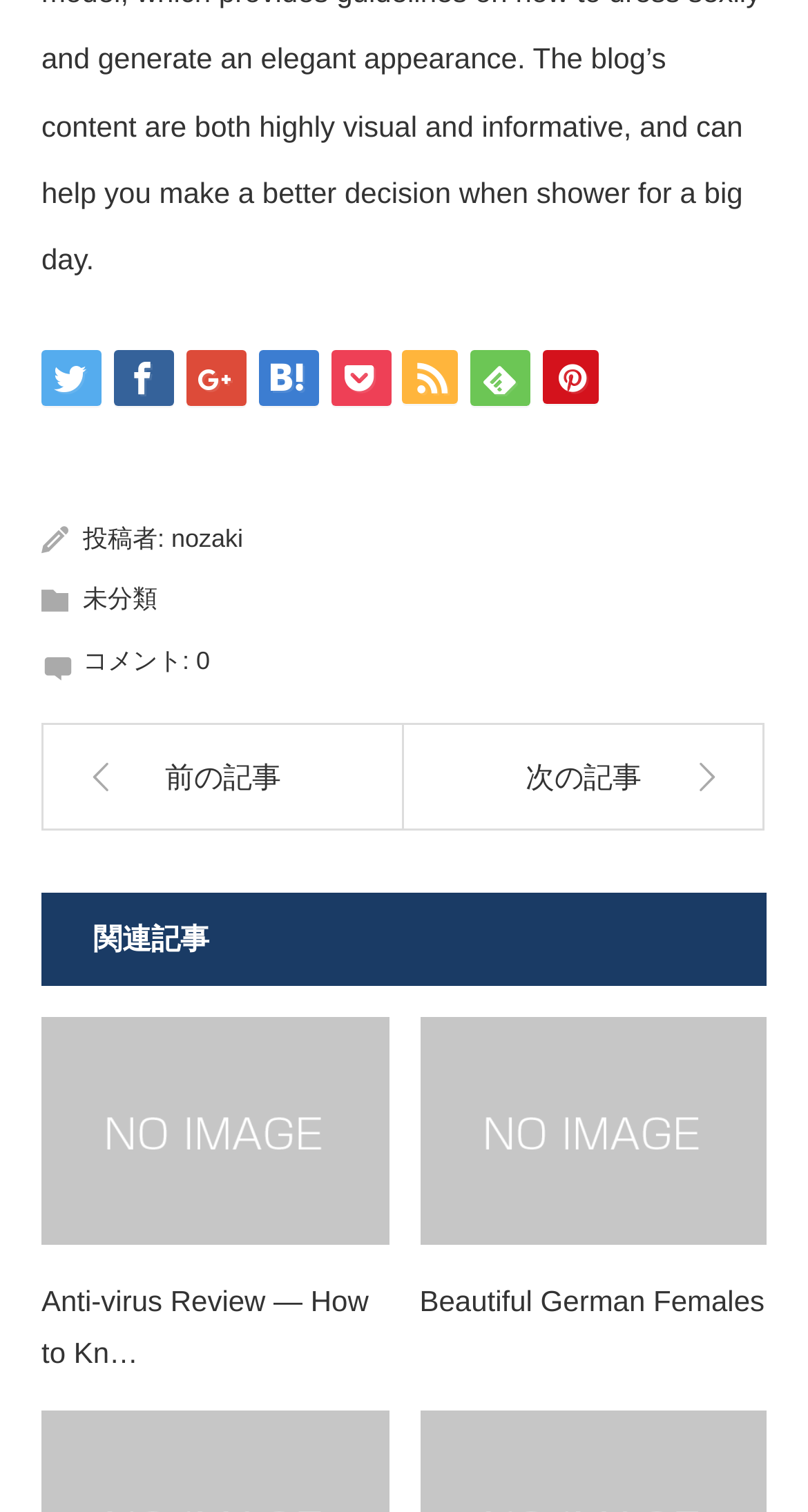How many comments are there in the current article?
Utilize the information in the image to give a detailed answer to the question.

I looked for the text 'コメント:' which means 'comments' in Japanese, and found the link '0' next to it, which indicates that there are 0 comments in the current article.